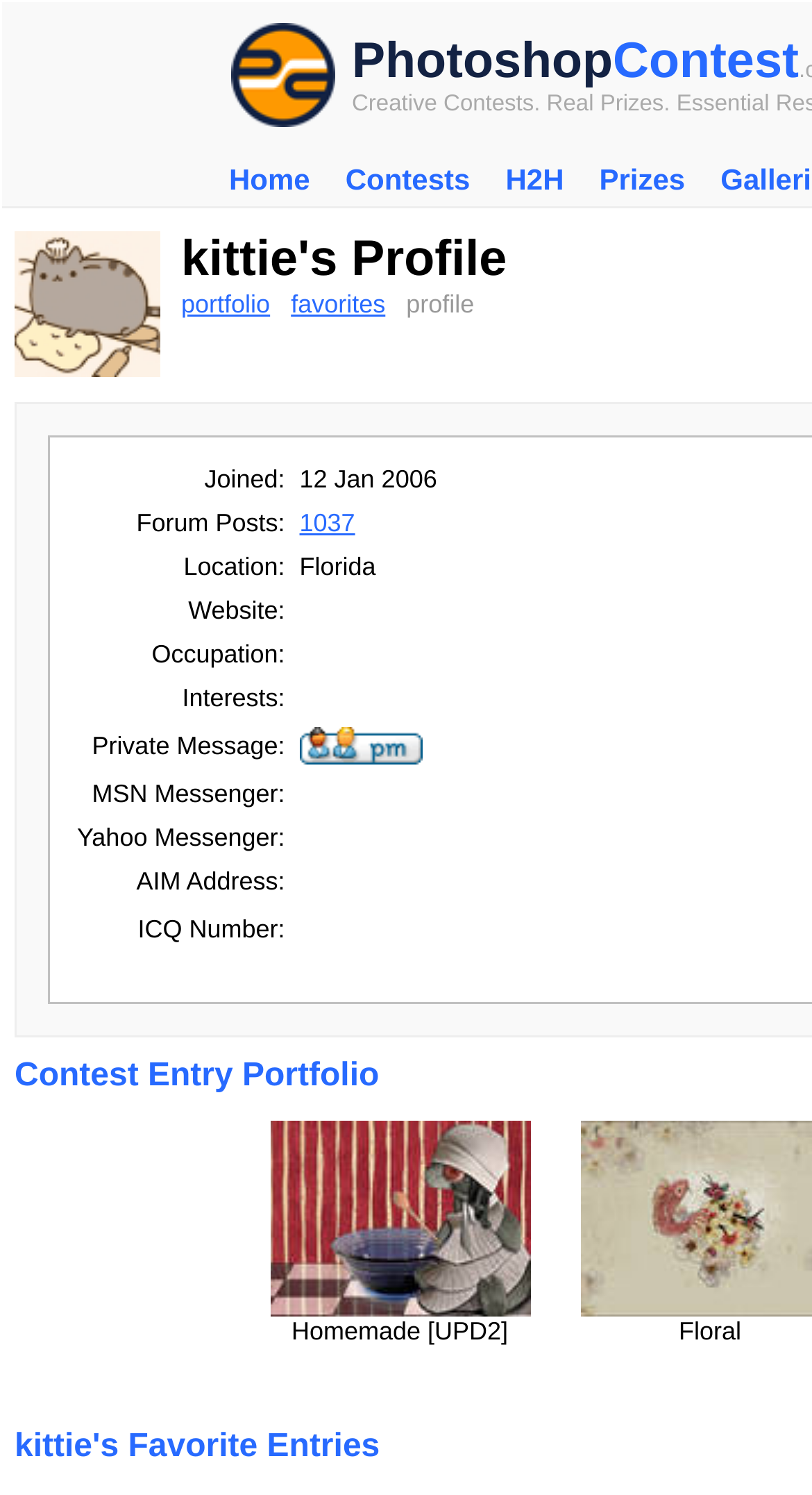Please look at the image and answer the question with a detailed explanation: How many contests has the user participated in?

The webpage does not provide information about the number of contests the user has participated in. It only displays the user's profile information and a contest entry portfolio, but it does not mention the total number of contests.